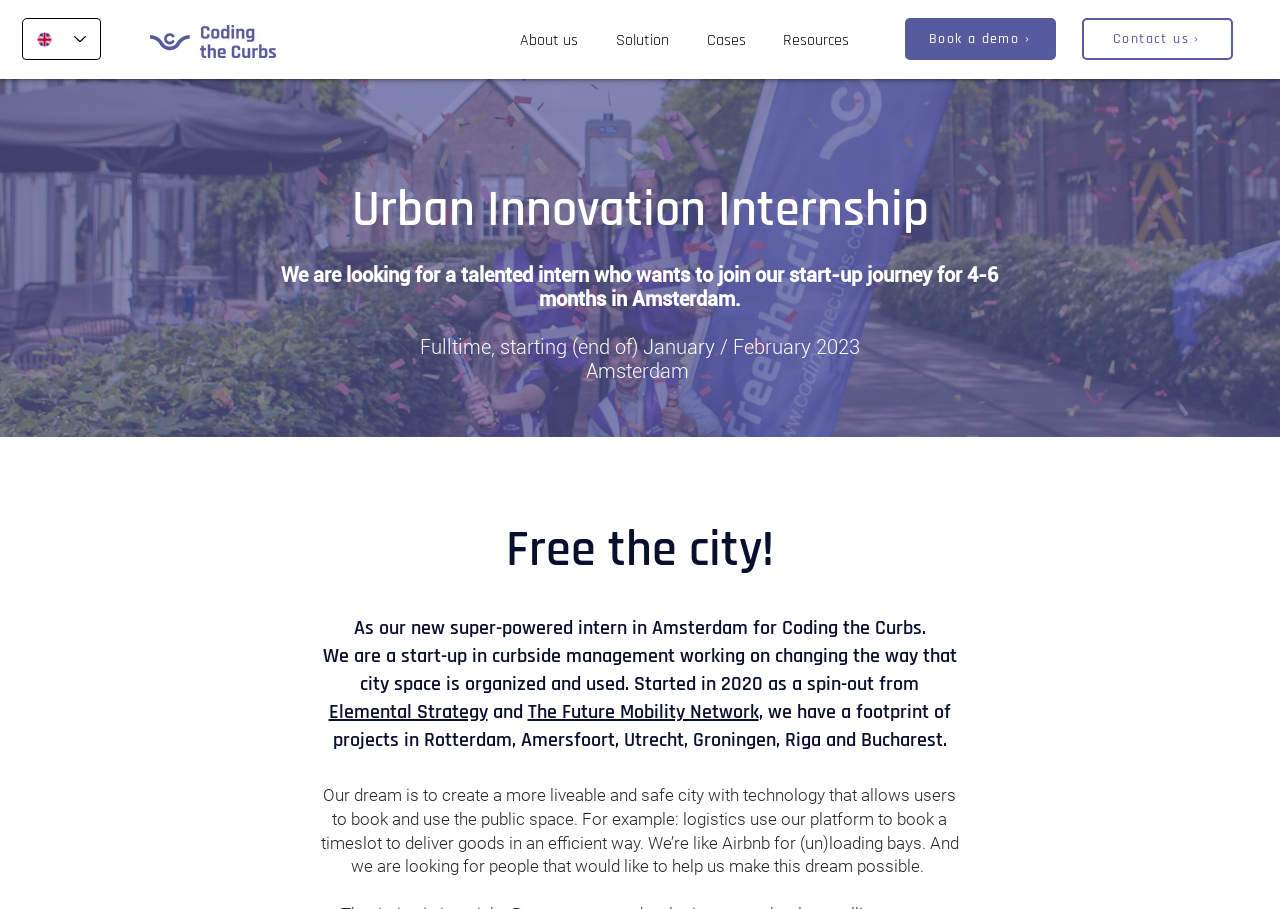What is the company's goal?
Based on the visual information, provide a detailed and comprehensive answer.

The StaticText element at the bottom of the webpage describes the company's dream as creating a more liveable and safe city with technology that allows users to book and use public space, making it a more efficient and organized way of using city space.